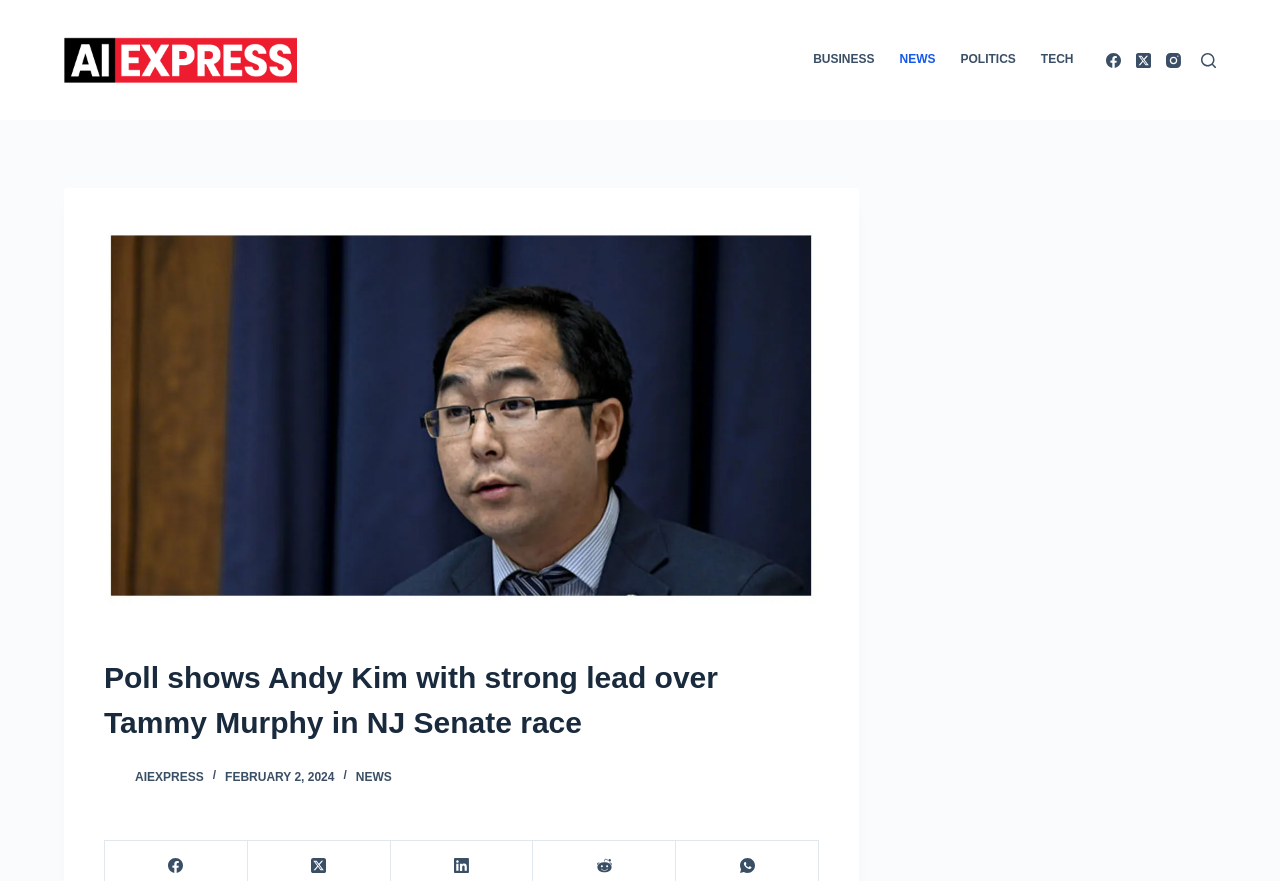Generate a comprehensive description of the webpage content.

The webpage appears to be a news article page, specifically discussing a recent poll showing Rep. Andy Kim with a strong lead over Tammy Murphy in the New Jersey Senate race. 

At the top left corner, there is a link to skip to the content. Next to it, on the top left, is the Ai Express logo, which is an image. 

On the top right, there is a horizontal navigation menu with four menu items: BUSINESS, NEWS, POLITICS, and TECH. 

Below the navigation menu, there are three social media links: Facebook, Twitter, and Instagram, aligned horizontally. A search button is located to the right of these links.

The main content of the page is a news article, which starts with a heading that summarizes the poll results. The article is divided into sections, with the top section featuring the Ai Express logo and a timestamp indicating the publication date, February 2, 2024.